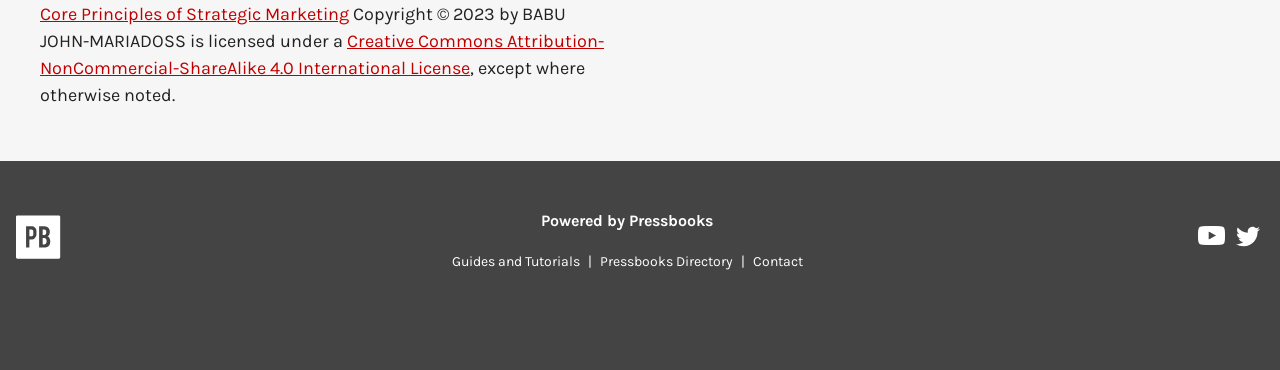Please reply to the following question with a single word or a short phrase:
What is the purpose of the 'Guides and Tutorials' link?

To access guides and tutorials